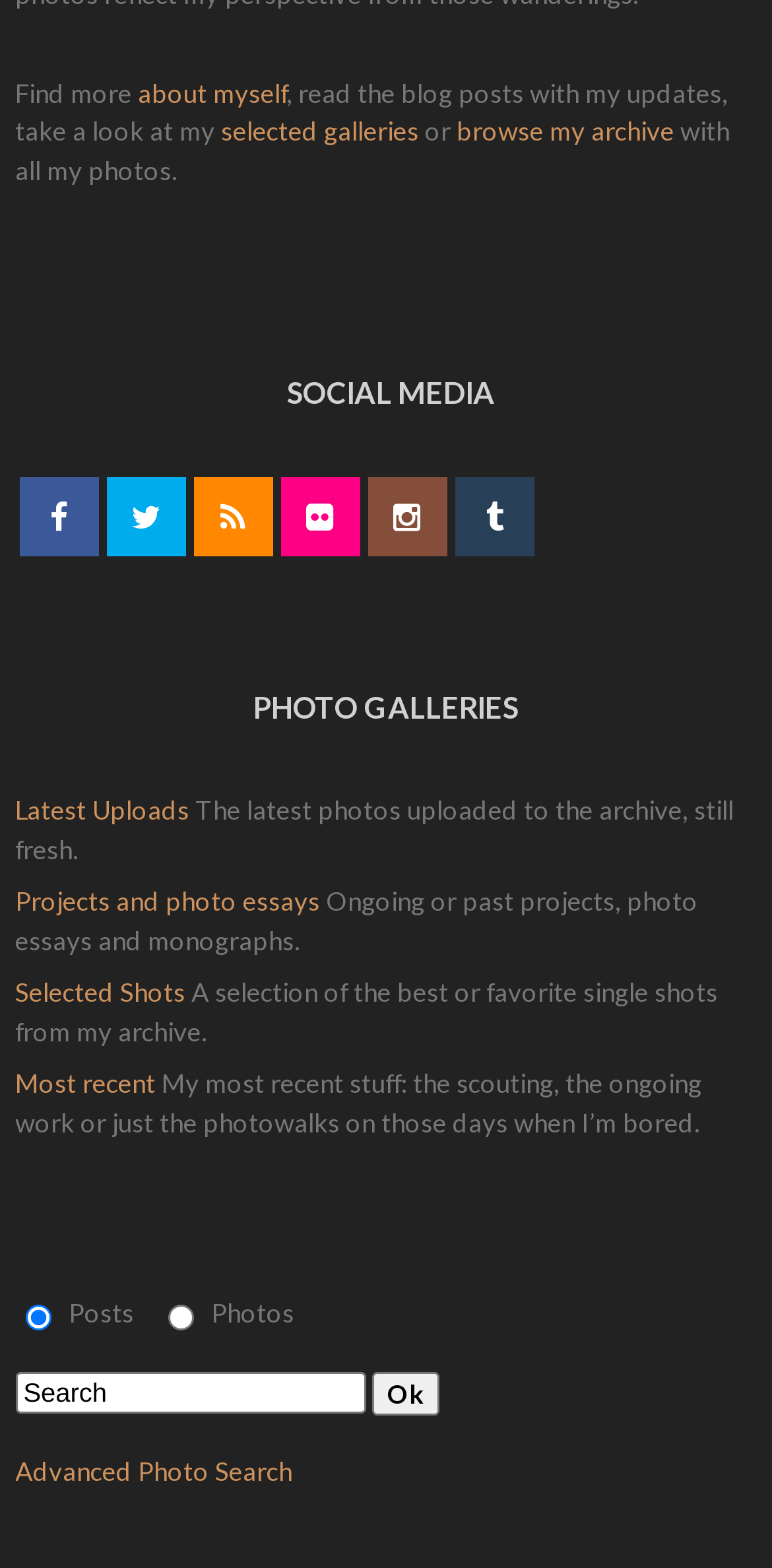What is the purpose of the textbox?
Please answer the question as detailed as possible based on the image.

The textbox has a label 'Search' and is accompanied by a button 'Ok'. This suggests that the purpose of the textbox is to allow users to search for something, likely photos or posts, on the webpage.